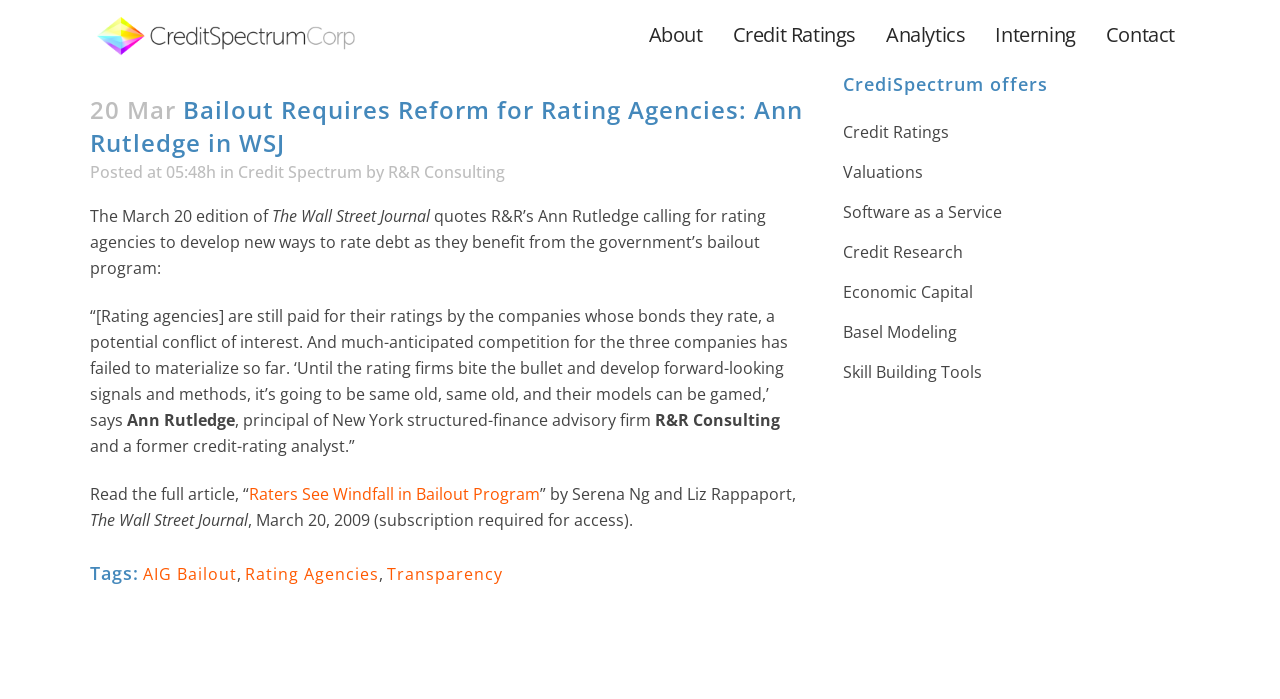Examine the image carefully and respond to the question with a detailed answer: 
What is the company name mentioned in the article?

I found the company name 'R&R Consulting' mentioned in the article by analyzing the text content of the webpage, specifically in the sentence 'The March 20 edition of The Wall Street Journal quotes R&R’s Ann Rutledge calling for rating agencies to develop new ways to rate debt as they benefit from the government’s bailout program:'